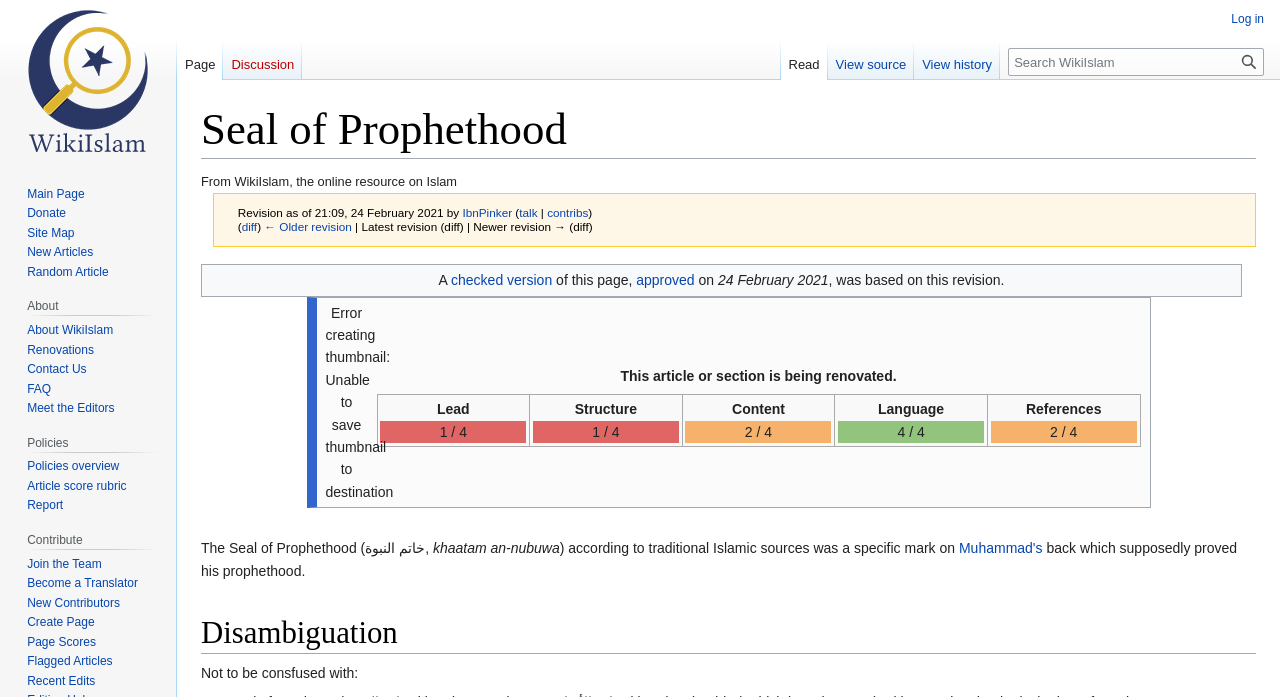Determine the bounding box coordinates for the HTML element mentioned in the following description: "title="Visit the main page"". The coordinates should be a list of four floats ranging from 0 to 1, represented as [left, top, right, bottom].

[0.006, 0.0, 0.131, 0.23]